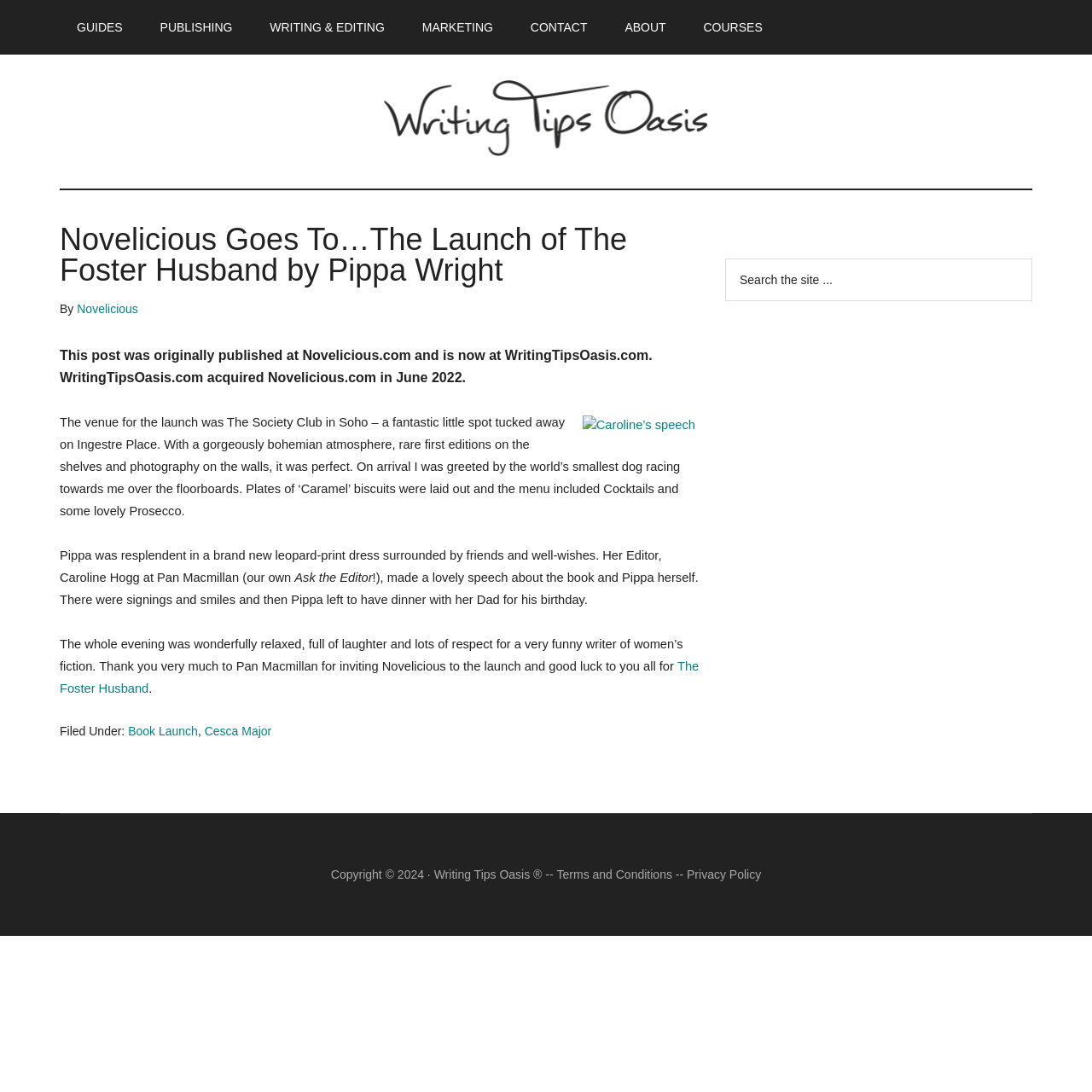Refer to the image and offer a detailed explanation in response to the question: What is the purpose of the website?

I determined the answer by reading the title of the webpage, which states that the website is 'dedicated to helping writers to write and publish books'. This suggests that the purpose of the website is to provide resources and support to writers in their writing and publishing endeavors.